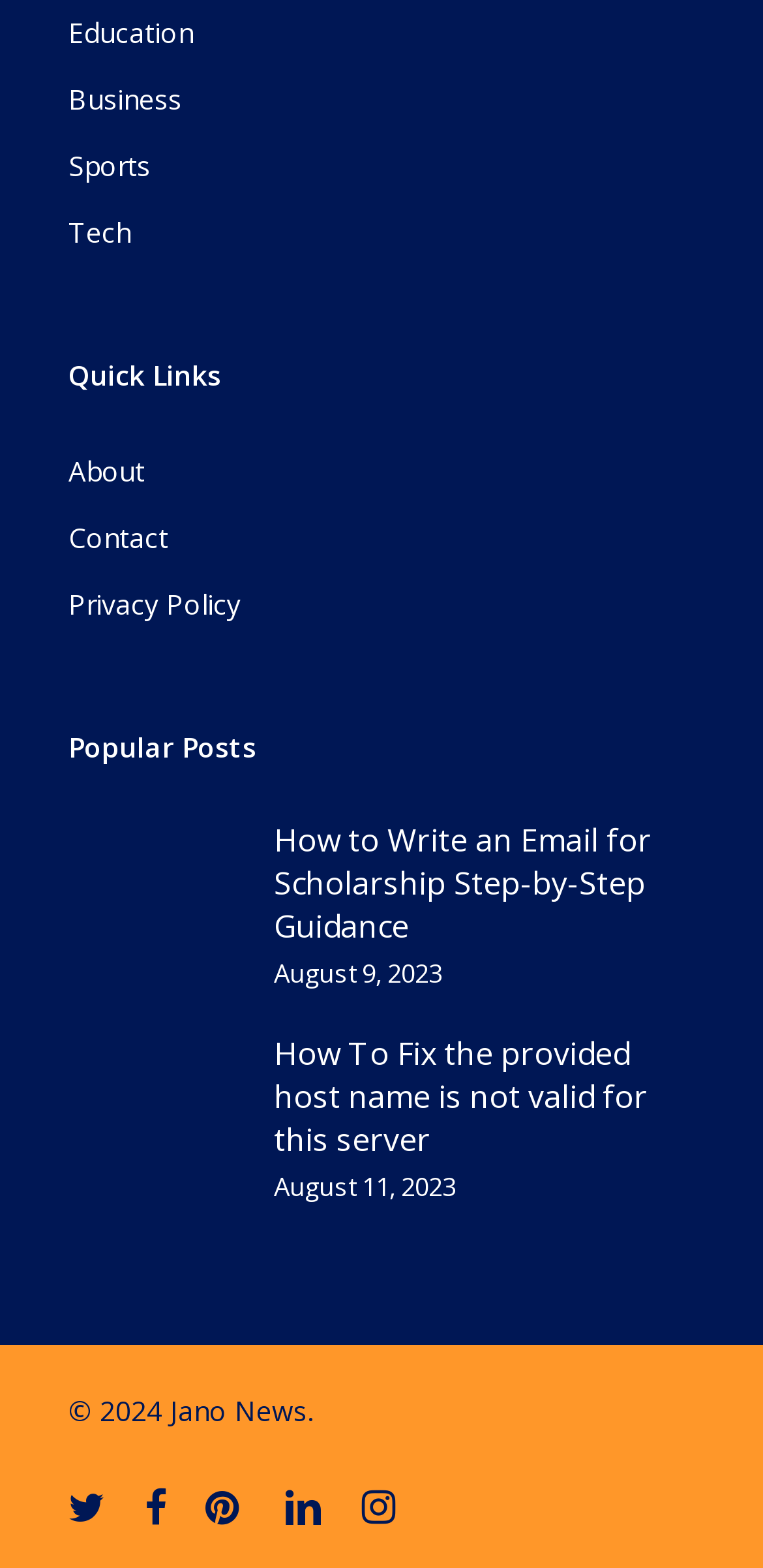Determine the bounding box coordinates for the UI element with the following description: "facebook". The coordinates should be four float numbers between 0 and 1, represented as [left, top, right, bottom].

[0.19, 0.946, 0.218, 0.975]